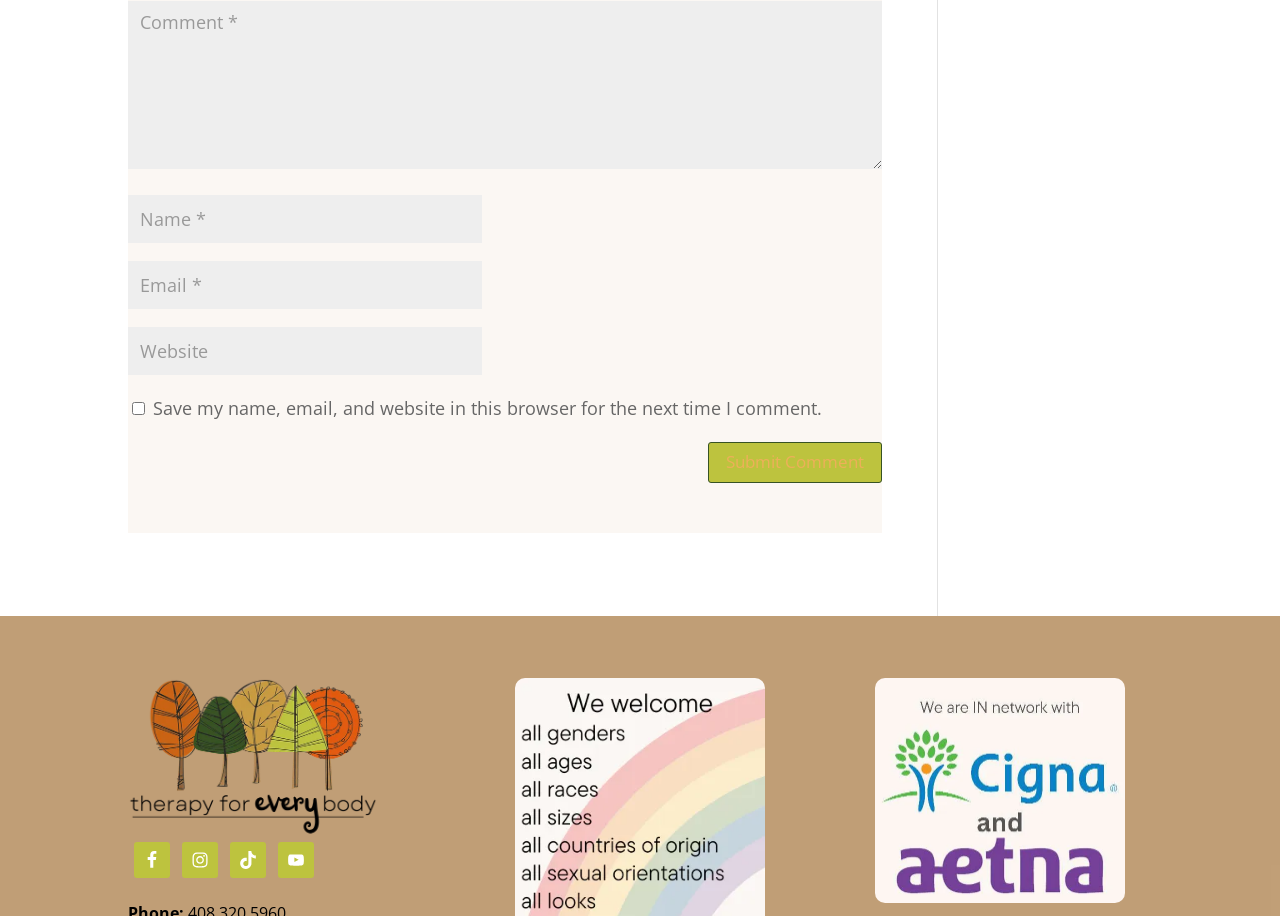Bounding box coordinates are given in the format (top-left x, top-left y, bottom-right x, bottom-right y). All values should be floating point numbers between 0 and 1. Provide the bounding box coordinate for the UI element described as: TikTok

[0.18, 0.919, 0.208, 0.959]